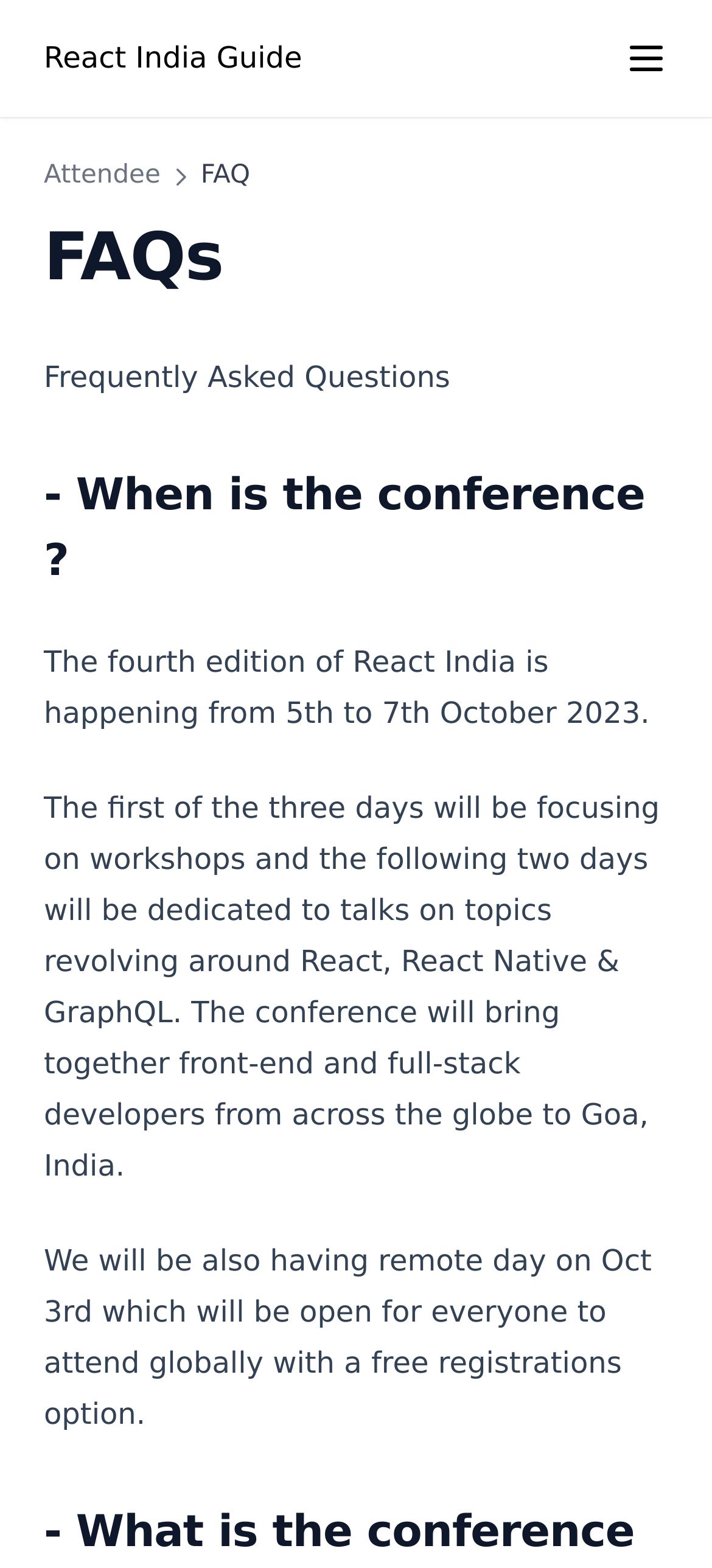Is there a remote day for the conference?
Refer to the image and offer an in-depth and detailed answer to the question.

I found the answer by reading the text under the 'FAQs' heading, which mentions 'We will be also having remote day on Oct 3rd which will be open for everyone to attend globally with a free registrations option.' This implies that there is a remote day for the conference.